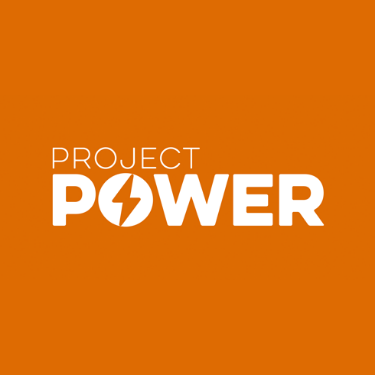List and describe all the prominent features within the image.

The image features the logo for "Project Power," prominently displayed against a vibrant orange background. The design features bold, clean typography that emphasizes the name, with "PROJECT" in smaller font above a larger "POWER." A notable element is the circular icon that includes a lightning bolt, symbolizing energy and dynamism, which complements the concept of power. This striking visual identity is likely aimed at conveying strength and impact, making it suitable for branding in contexts related to energy, technology, or empowerment initiatives.